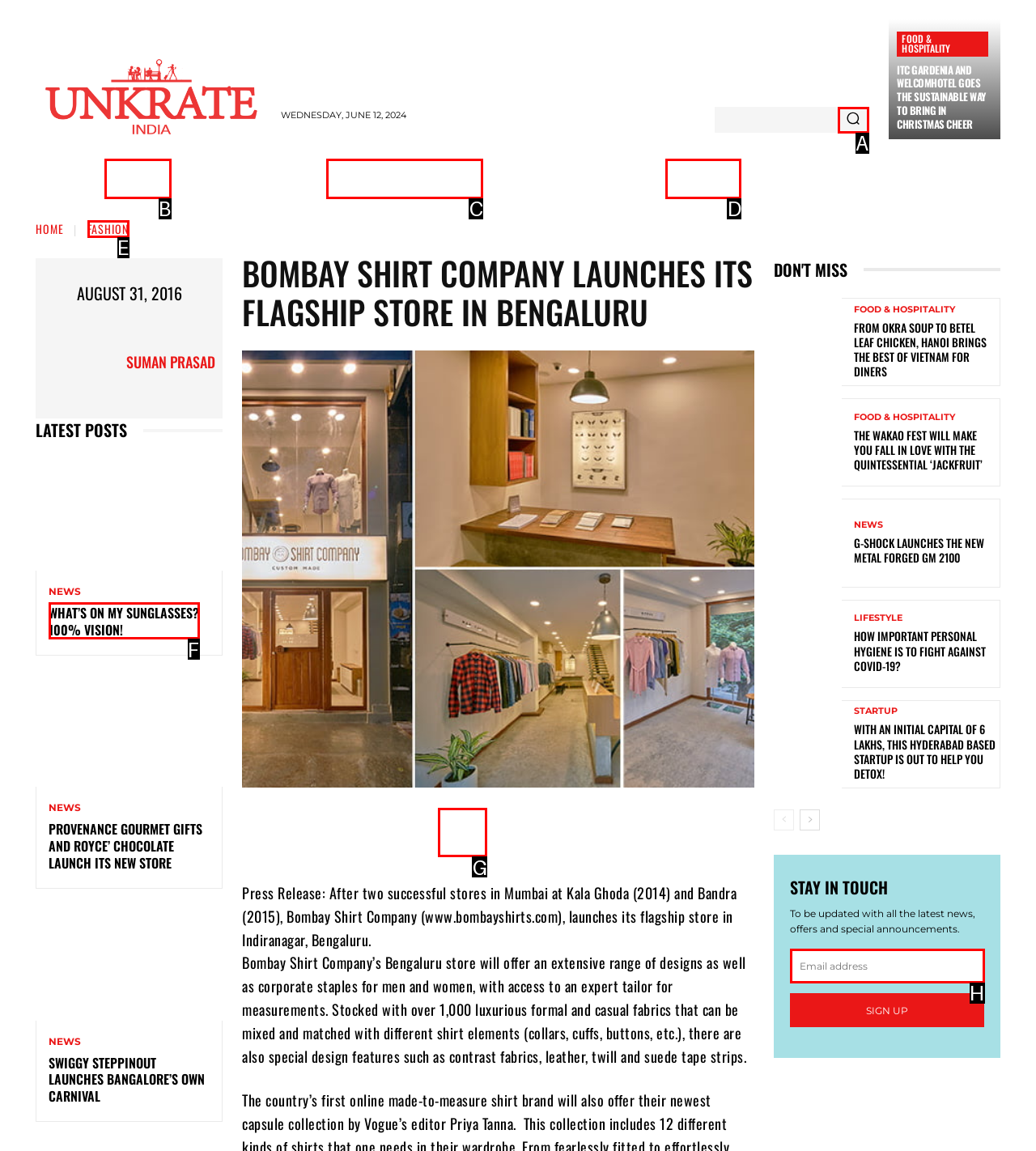Determine the option that best fits the description: Reserve Bank of Australia
Reply with the letter of the correct option directly.

None